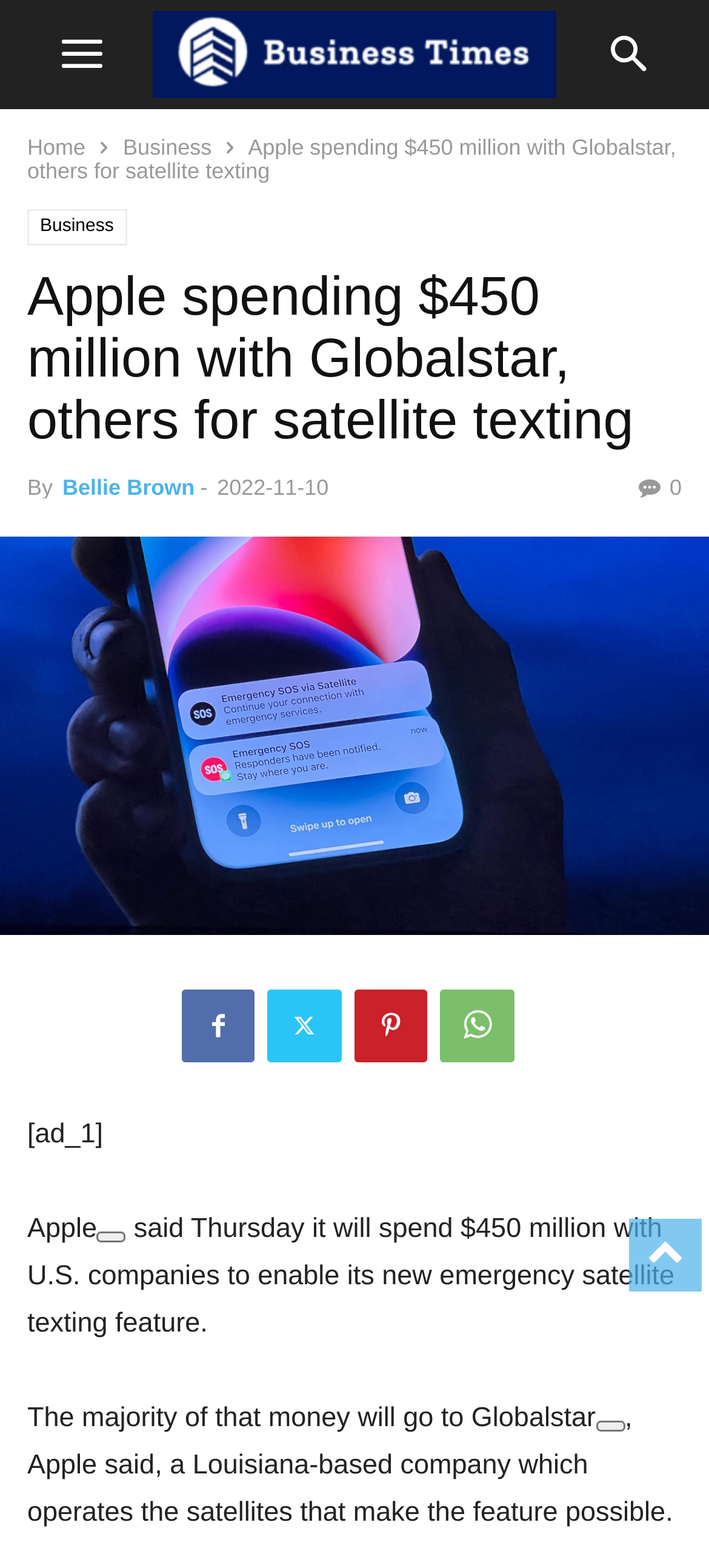Locate the bounding box coordinates of the element I should click to achieve the following instruction: "Click the 'Home' link".

[0.038, 0.086, 0.121, 0.102]